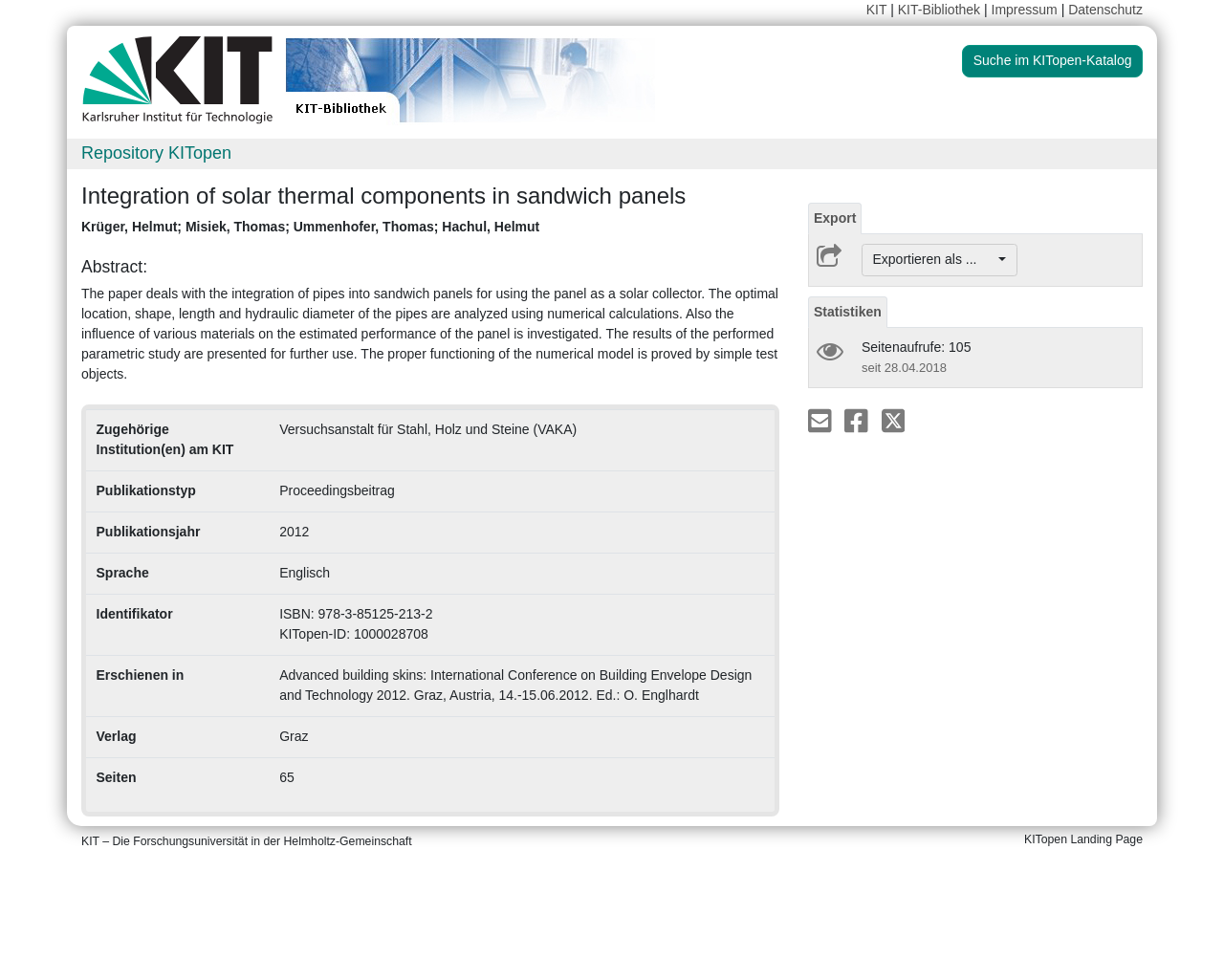Please give a concise answer to this question using a single word or phrase: 
What is the type of publication?

Proceedingsbeitrag